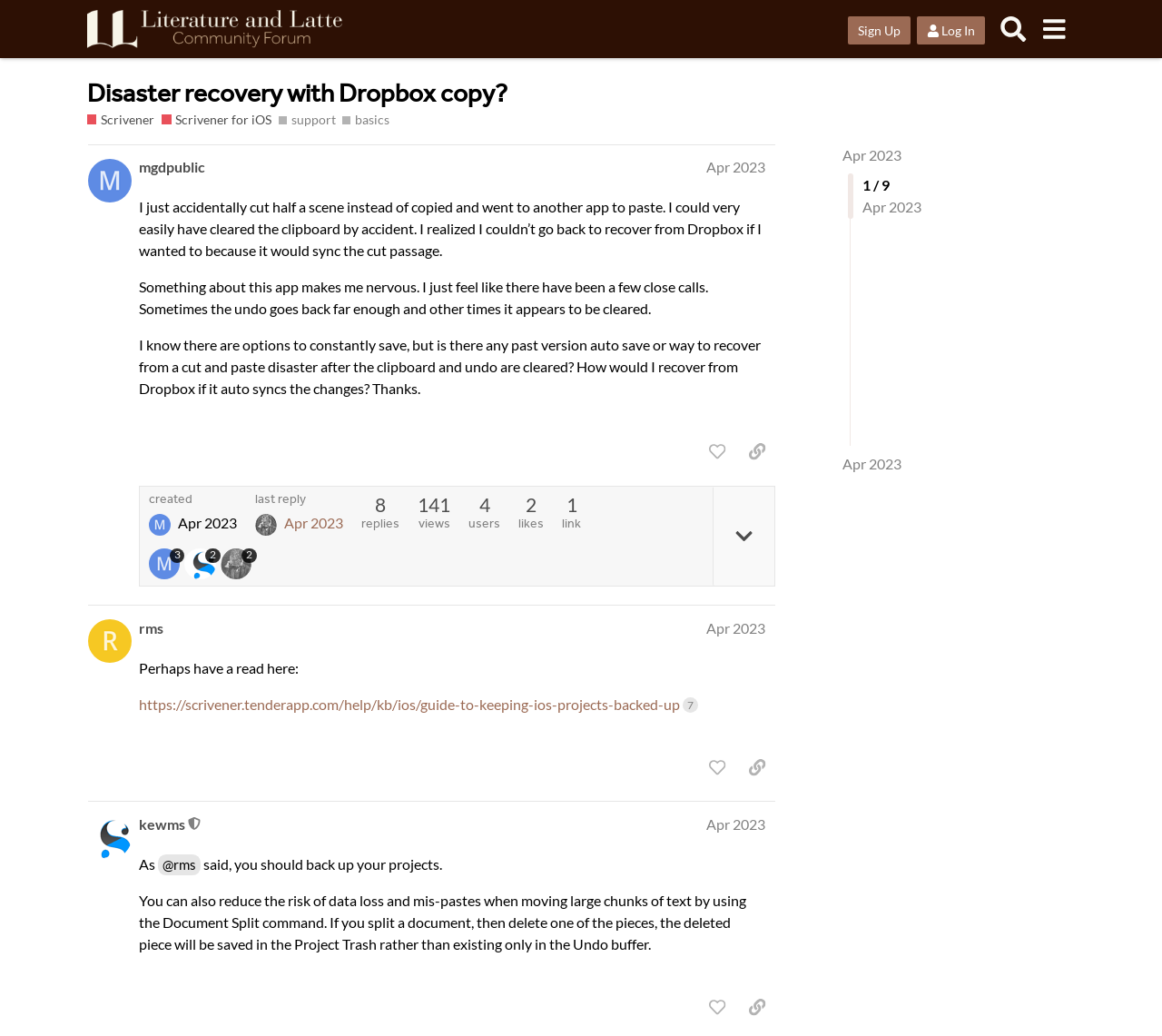Respond to the following question with a brief word or phrase:
What is the name of the forum?

Literature & Latte Forums